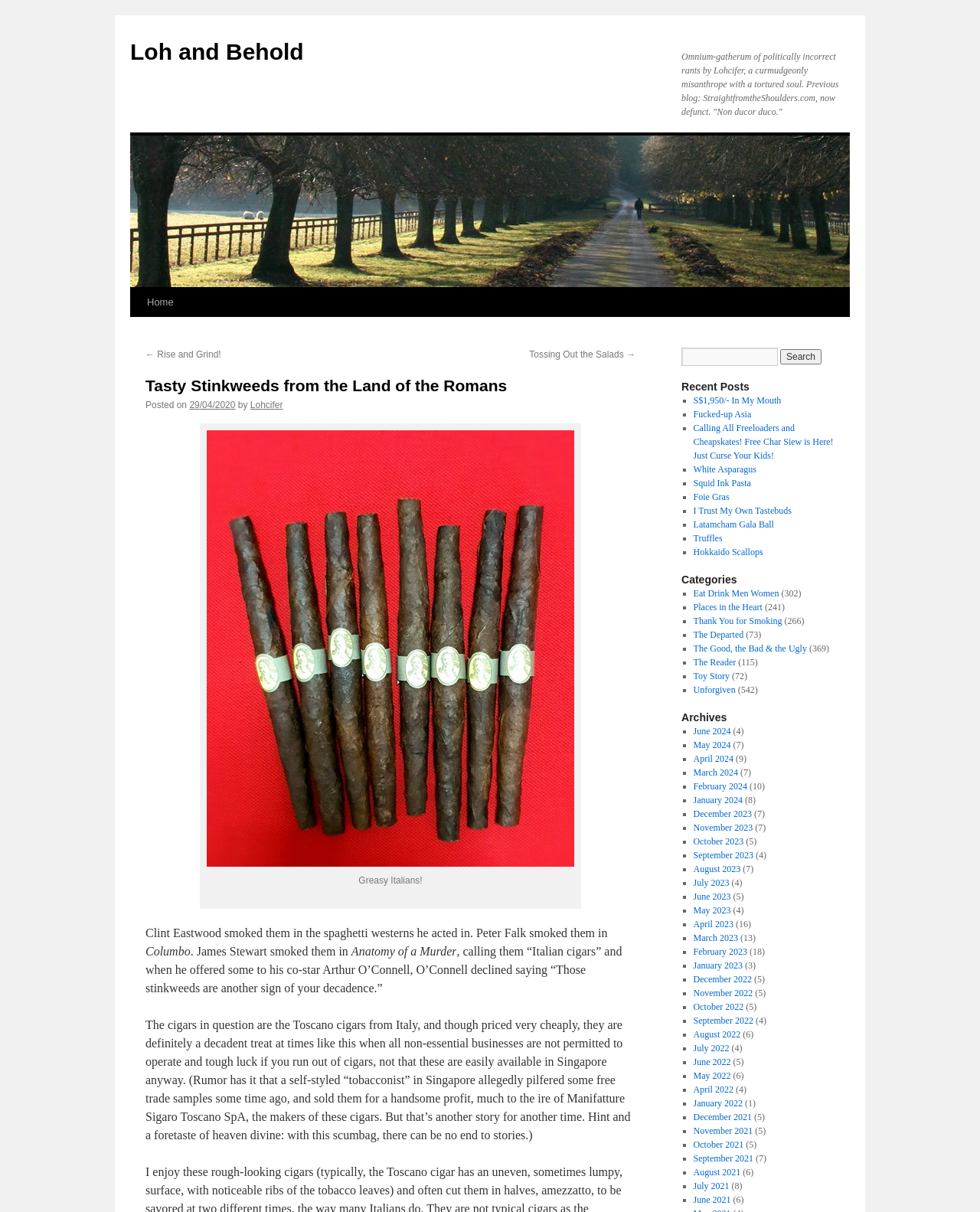Show the bounding box coordinates for the element that needs to be clicked to execute the following instruction: "Click the 'Home' link". Provide the coordinates in the form of four float numbers between 0 and 1, i.e., [left, top, right, bottom].

[0.142, 0.238, 0.185, 0.262]